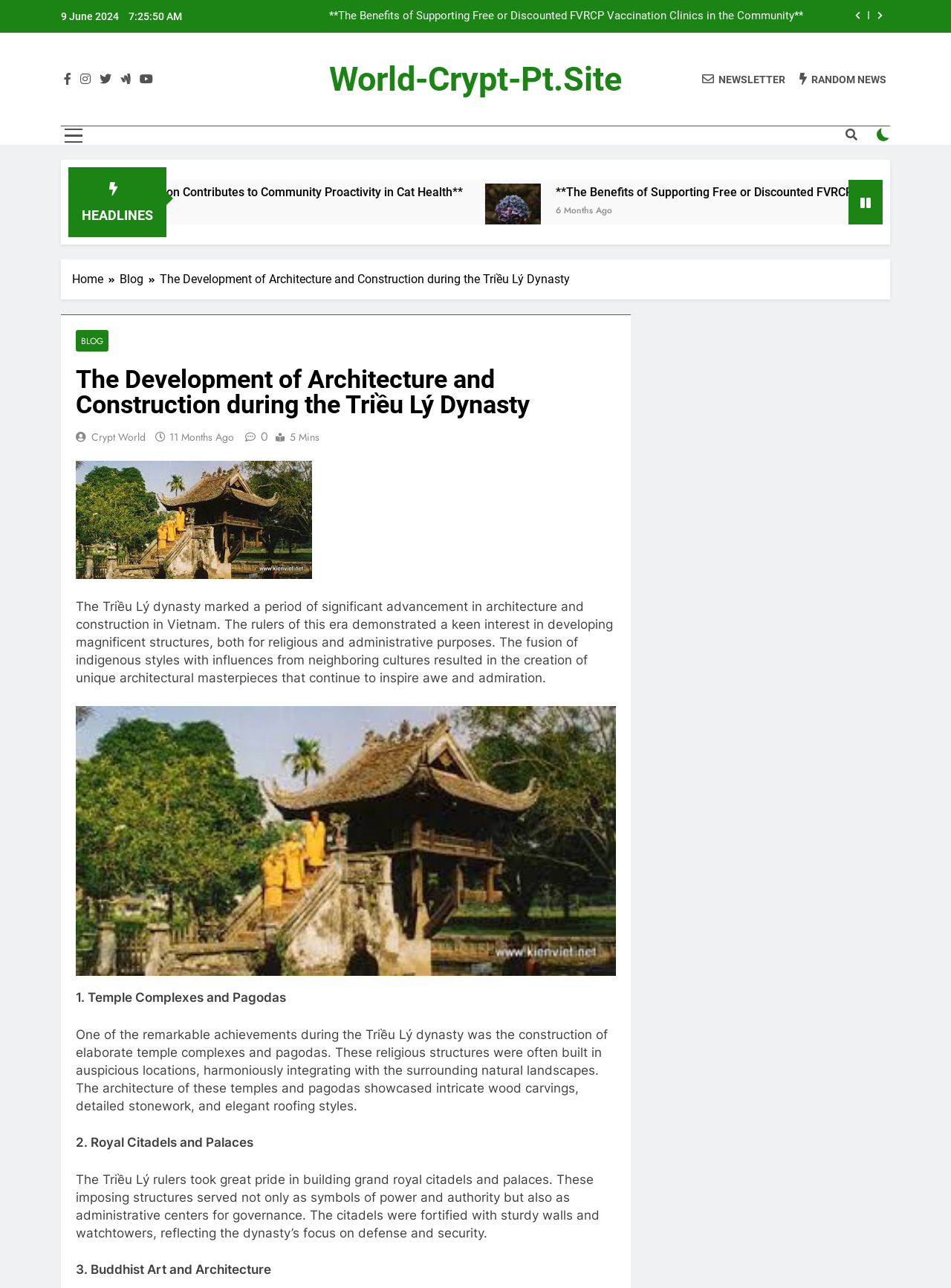Please identify the bounding box coordinates of the area that needs to be clicked to fulfill the following instruction: "Click the newsletter button."

[0.738, 0.056, 0.826, 0.067]